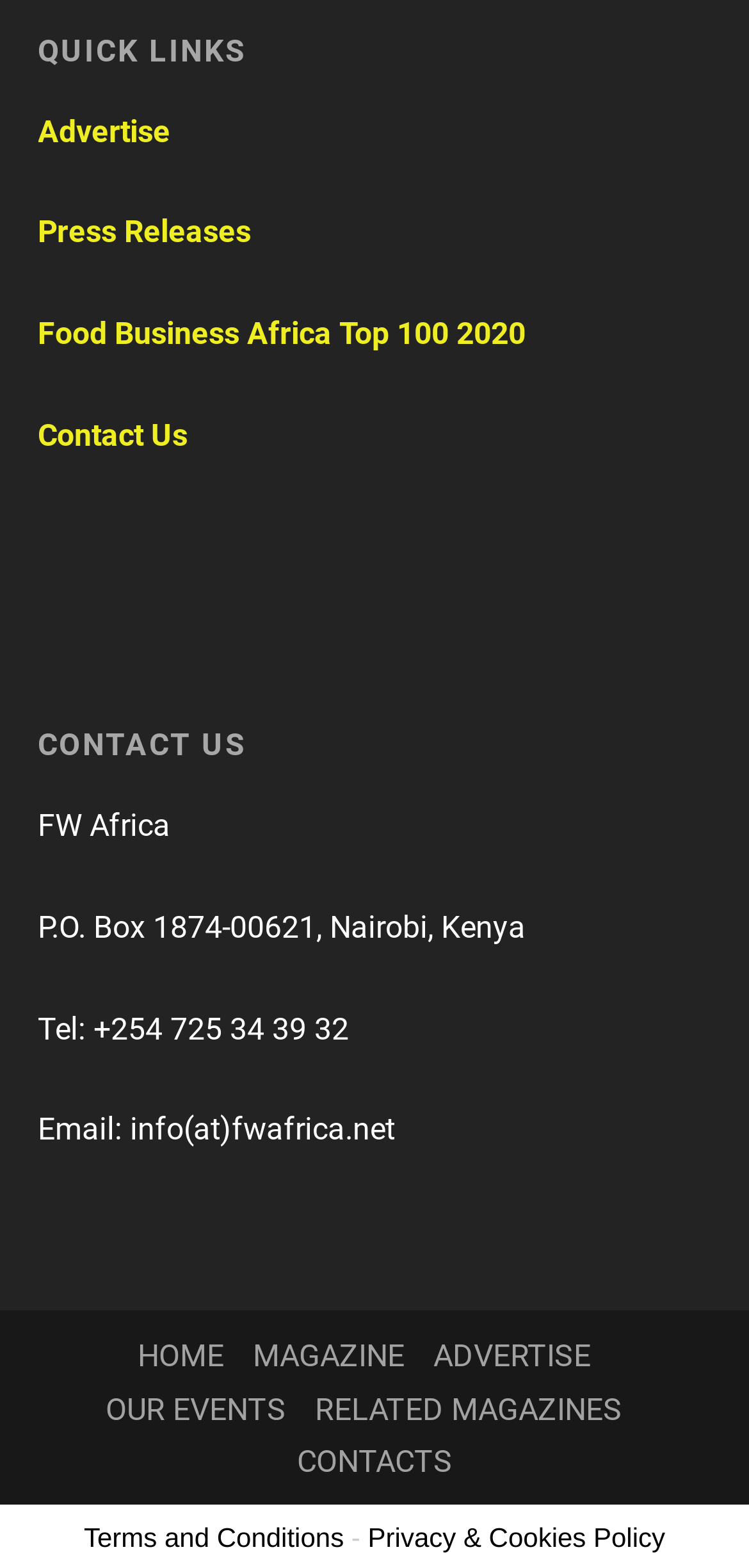Please analyze the image and give a detailed answer to the question:
What is the phone number of FW Africa?

I searched for the 'CONTACT US' section and found the 'FW Africa' heading, followed by the address and phone number. The phone number is '+254 725 34 39 32'.